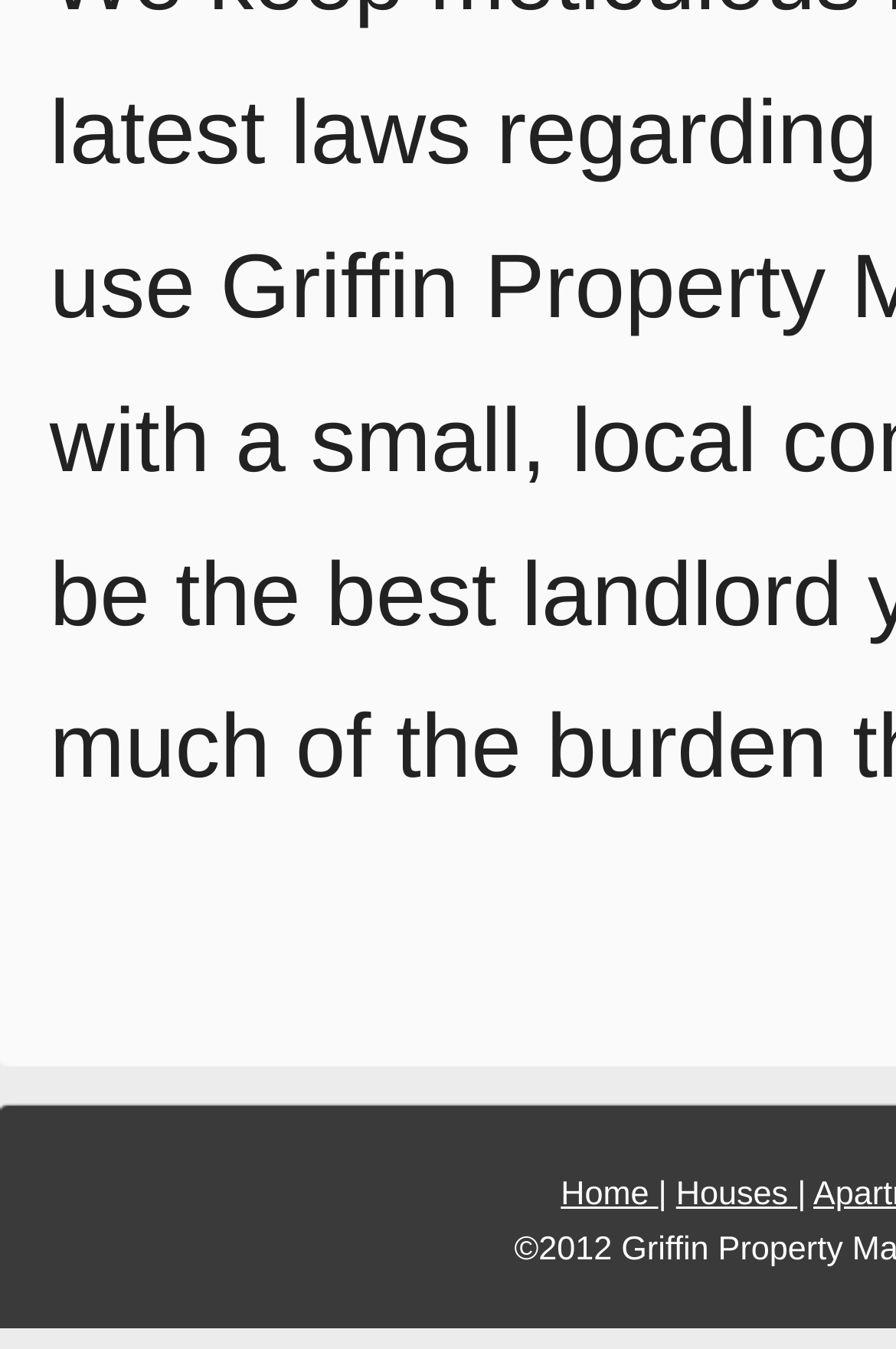Identify the bounding box for the UI element that is described as follows: "Houses".

[0.754, 0.872, 0.89, 0.899]